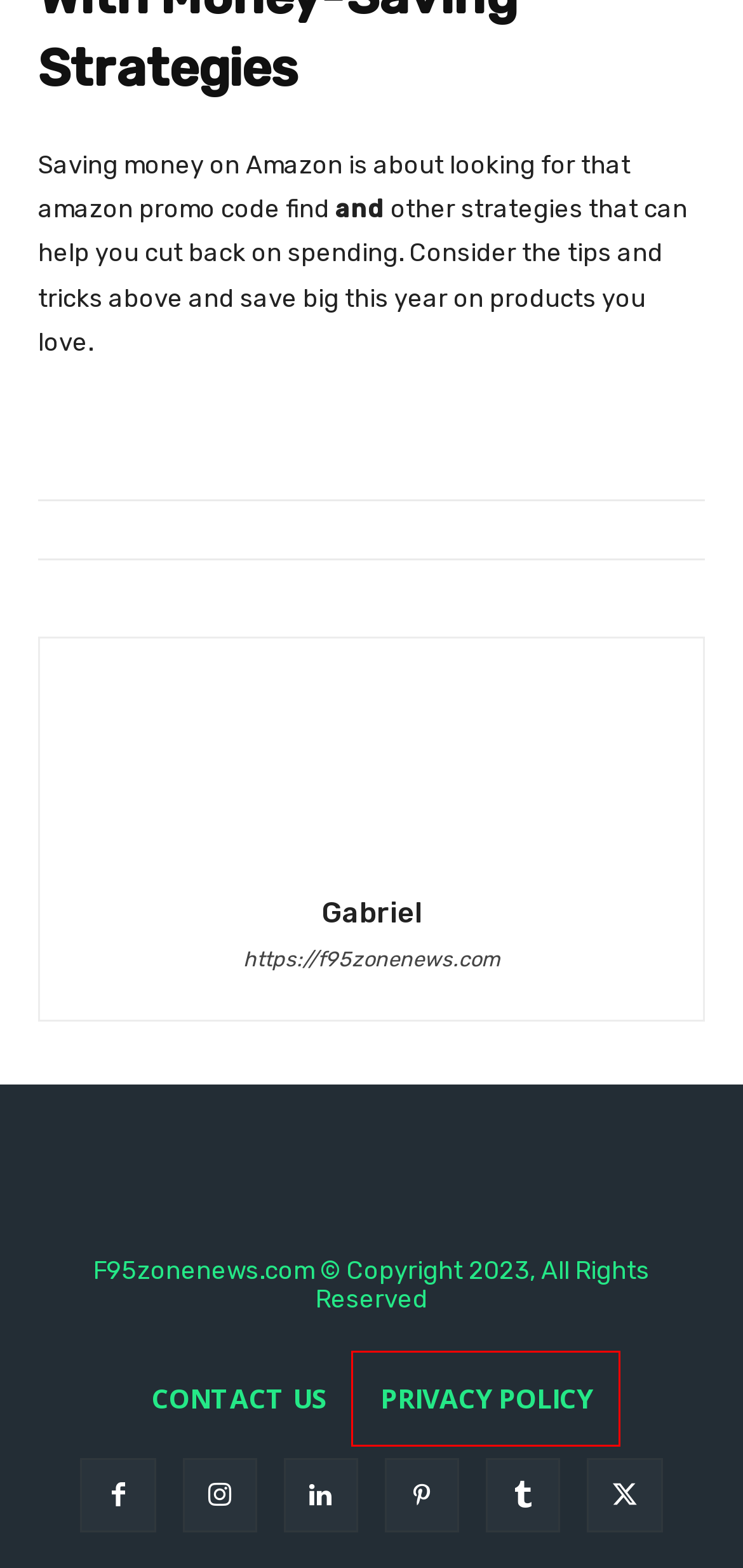Observe the provided screenshot of a webpage that has a red rectangle bounding box. Determine the webpage description that best matches the new webpage after clicking the element inside the red bounding box. Here are the candidates:
A. Social Media | F95zonenews.com
B. Gabriel | F95zonenews.com
C. Technology | F95zonenews.com
D. Travel | F95zonenews.com
E. Lifestyle | F95zonenews.com
F. Contact Us | F95zonenews.com
G. Privacy Policy | F95zonenews.com
H. Business | F95zonenews.com

G